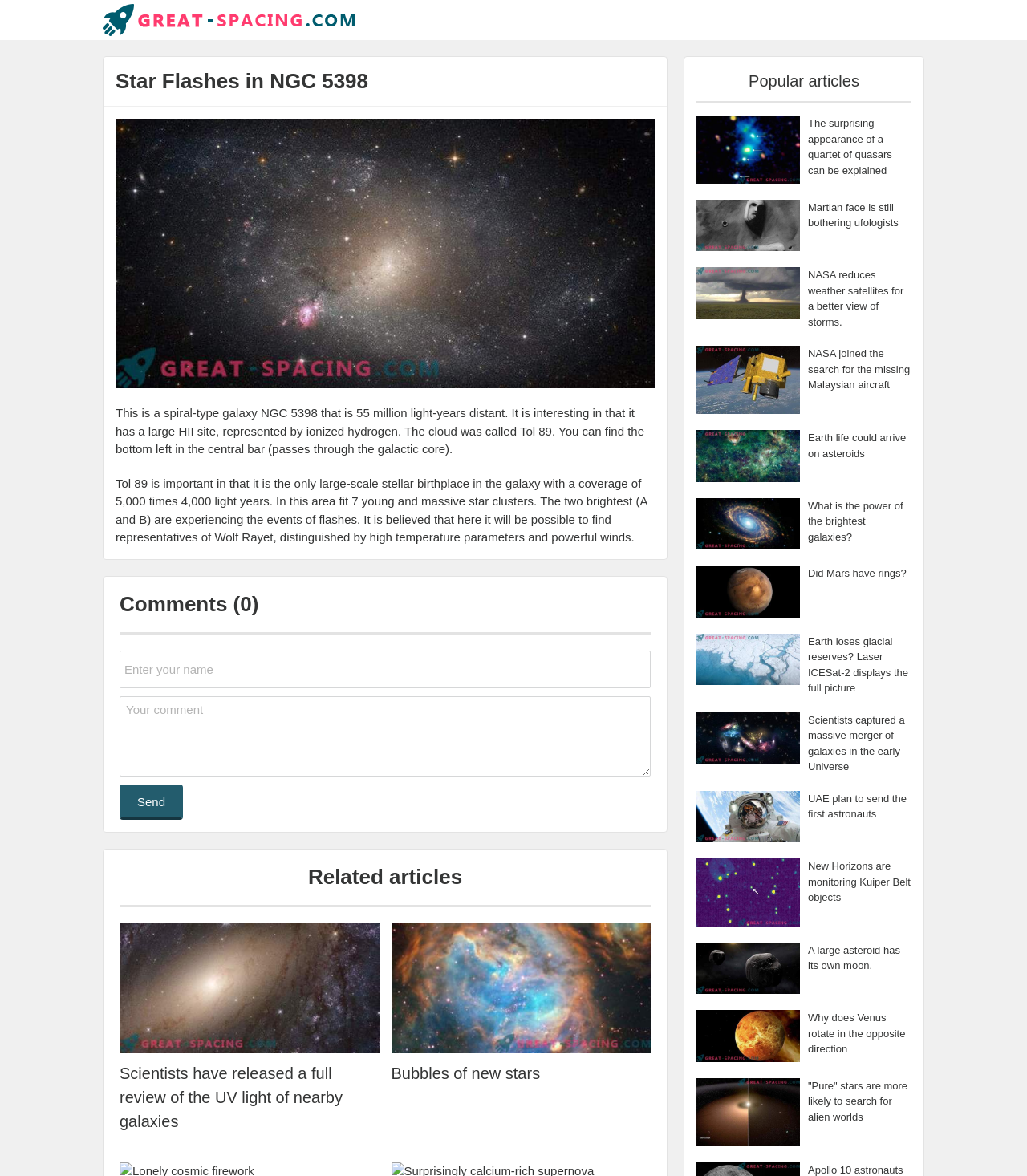Give a short answer using one word or phrase for the question:
What is the name of the galaxy?

NGC 5398